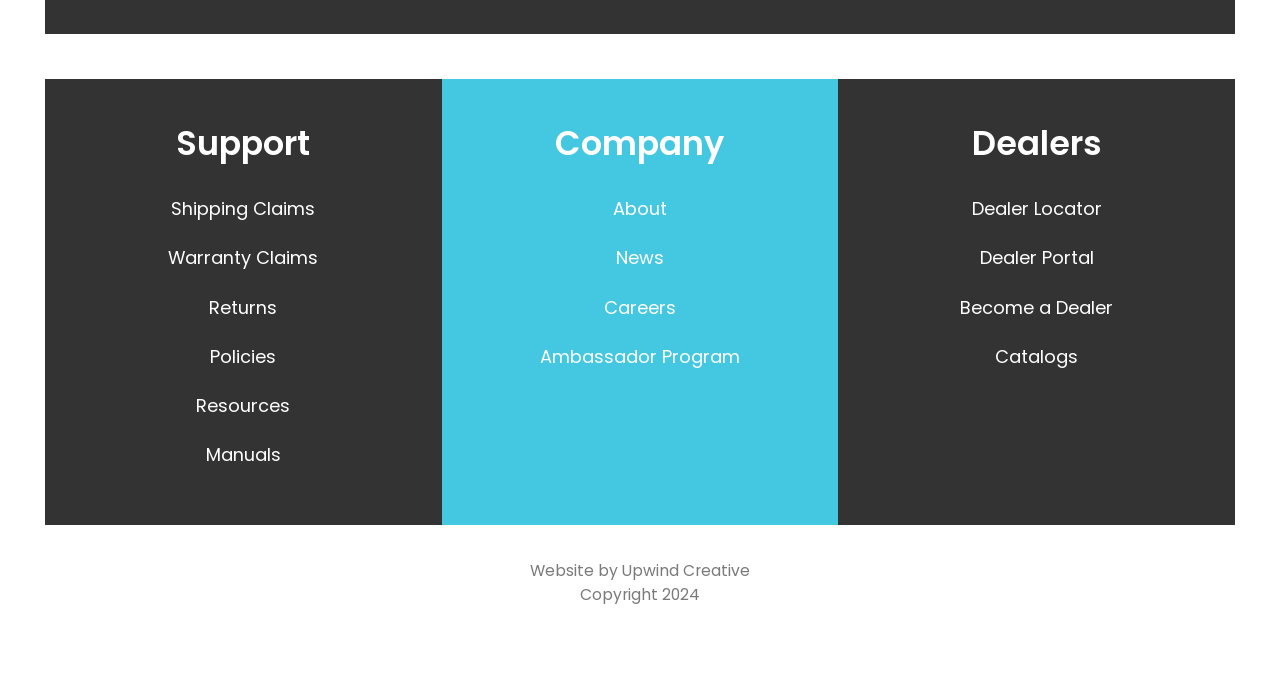Answer the question below with a single word or a brief phrase: 
How many dealer-related options are listed?

4